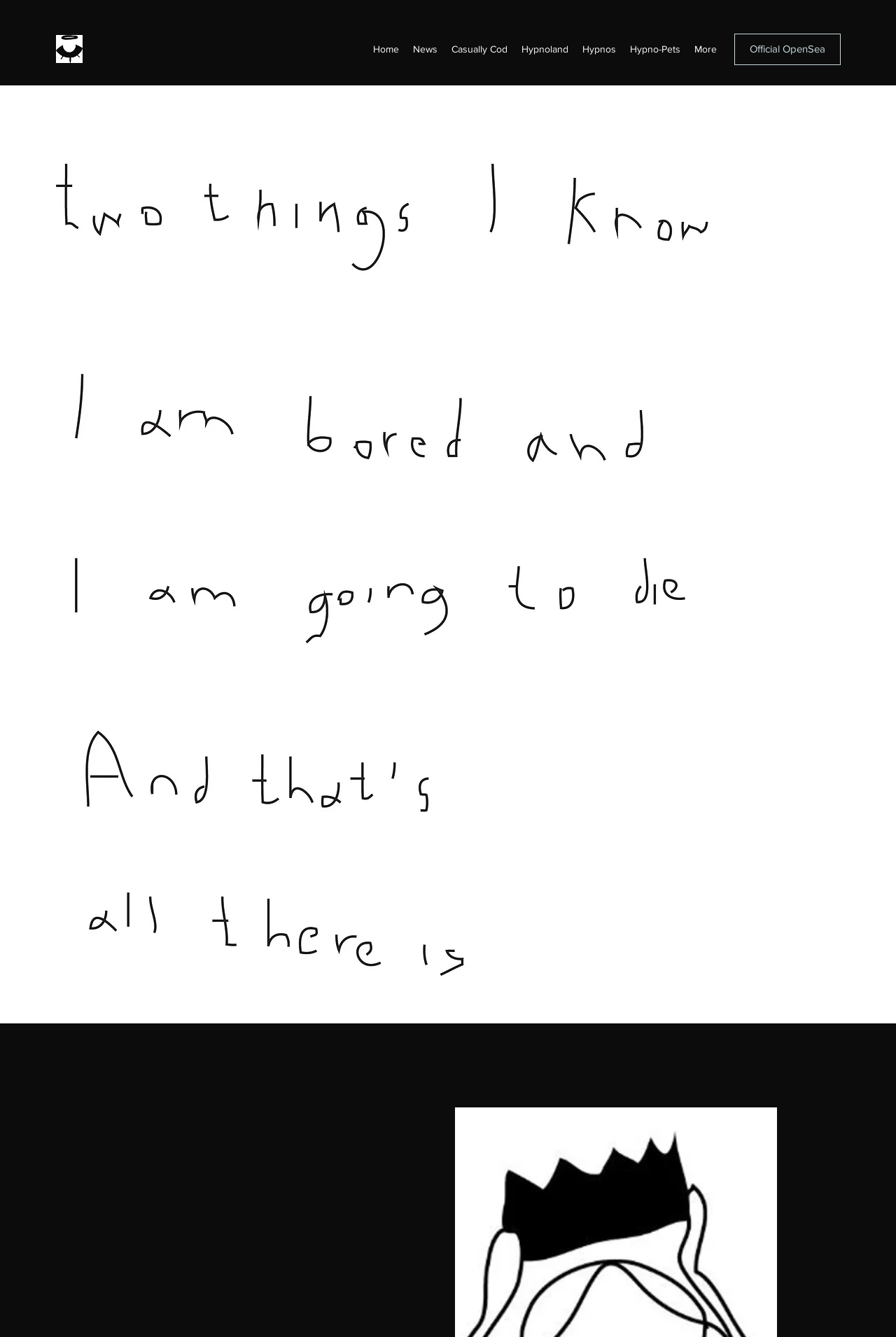Given the webpage screenshot, identify the bounding box of the UI element that matches this description: "Casually Cod".

[0.496, 0.029, 0.574, 0.045]